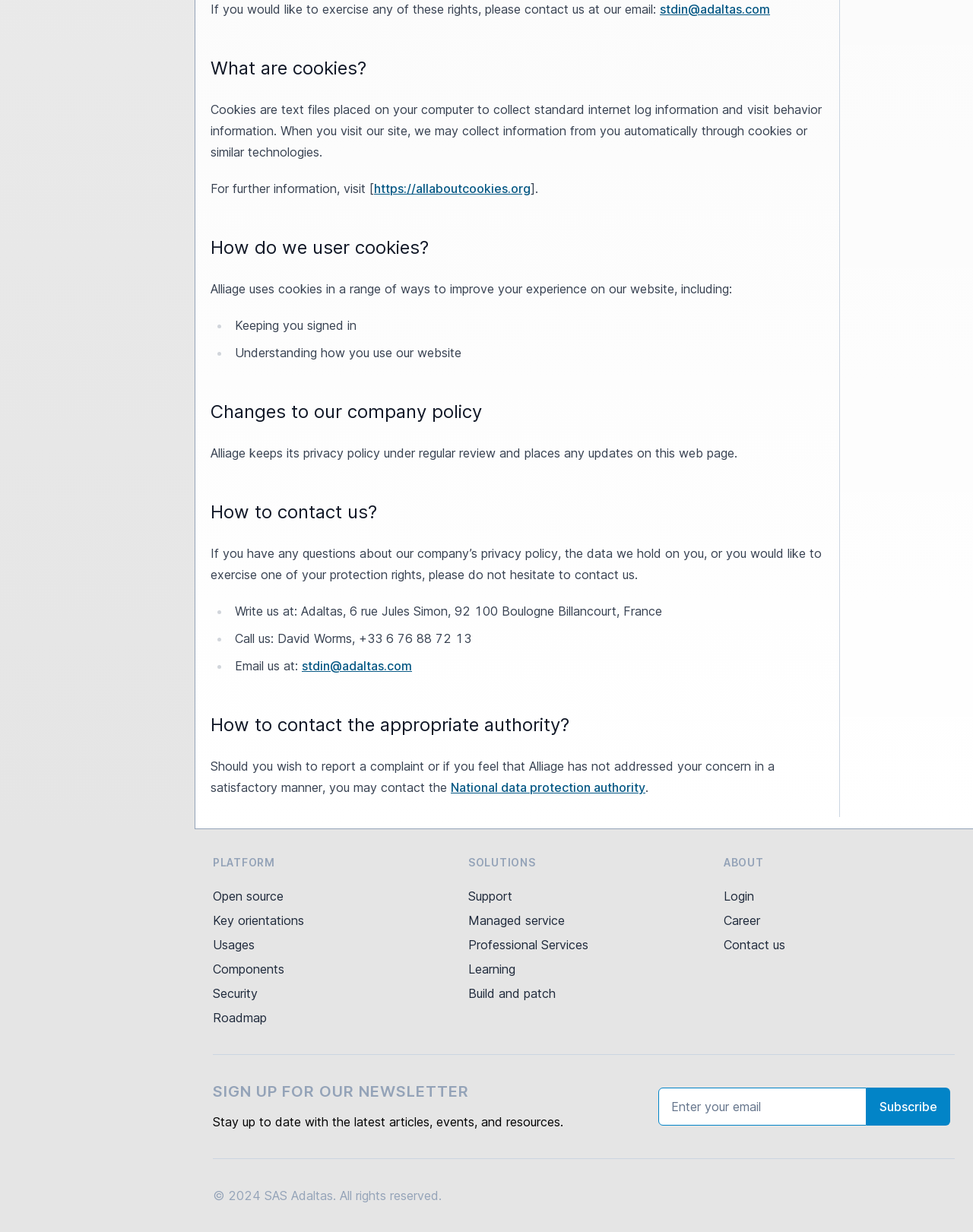What is the company's policy on reporting complaints?
From the image, respond using a single word or phrase.

Contact national data protection authority